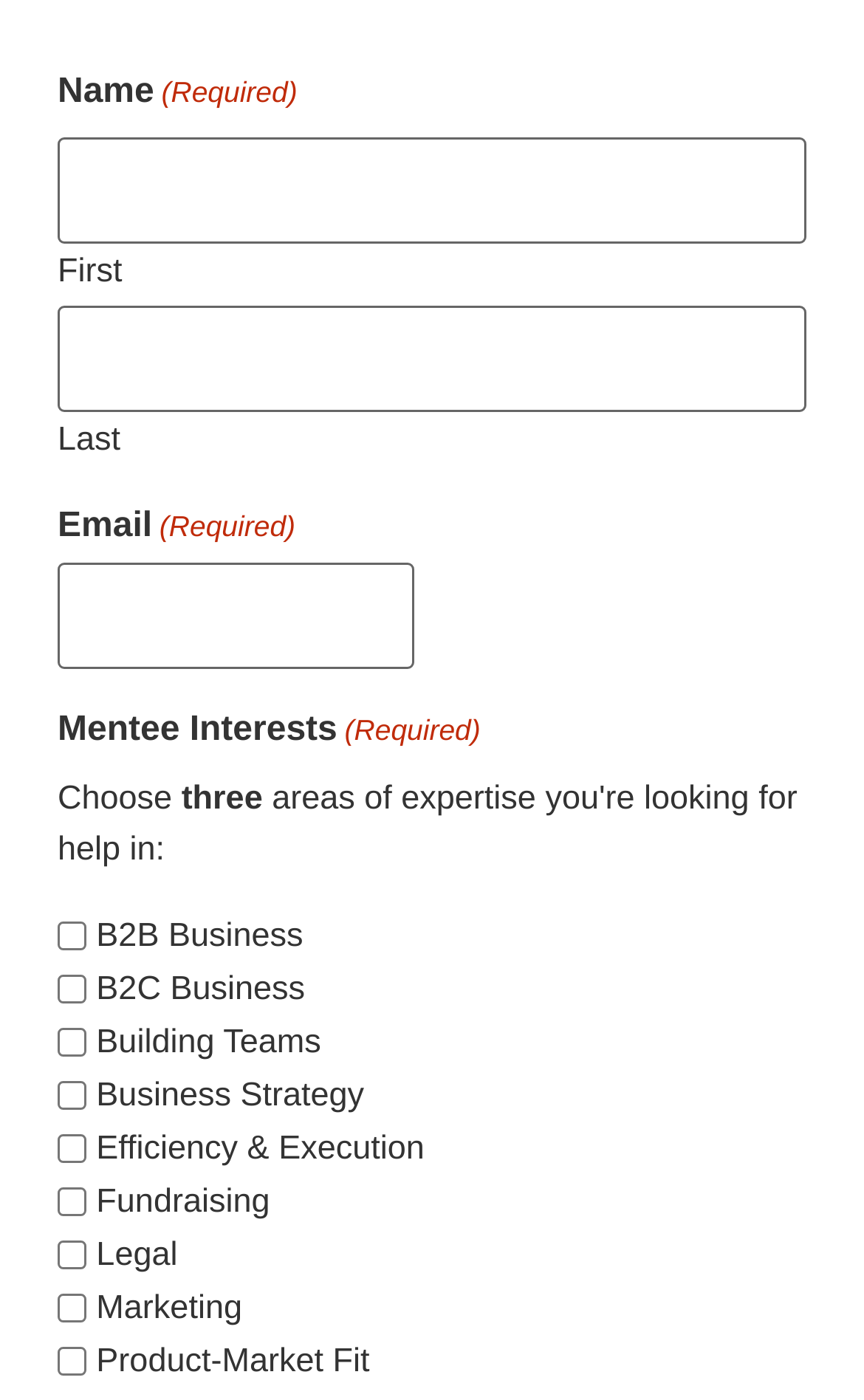Provide the bounding box coordinates of the HTML element this sentence describes: "parent_node: Marketing name="input_1.8" value="Marketing"".

[0.067, 0.925, 0.1, 0.945]